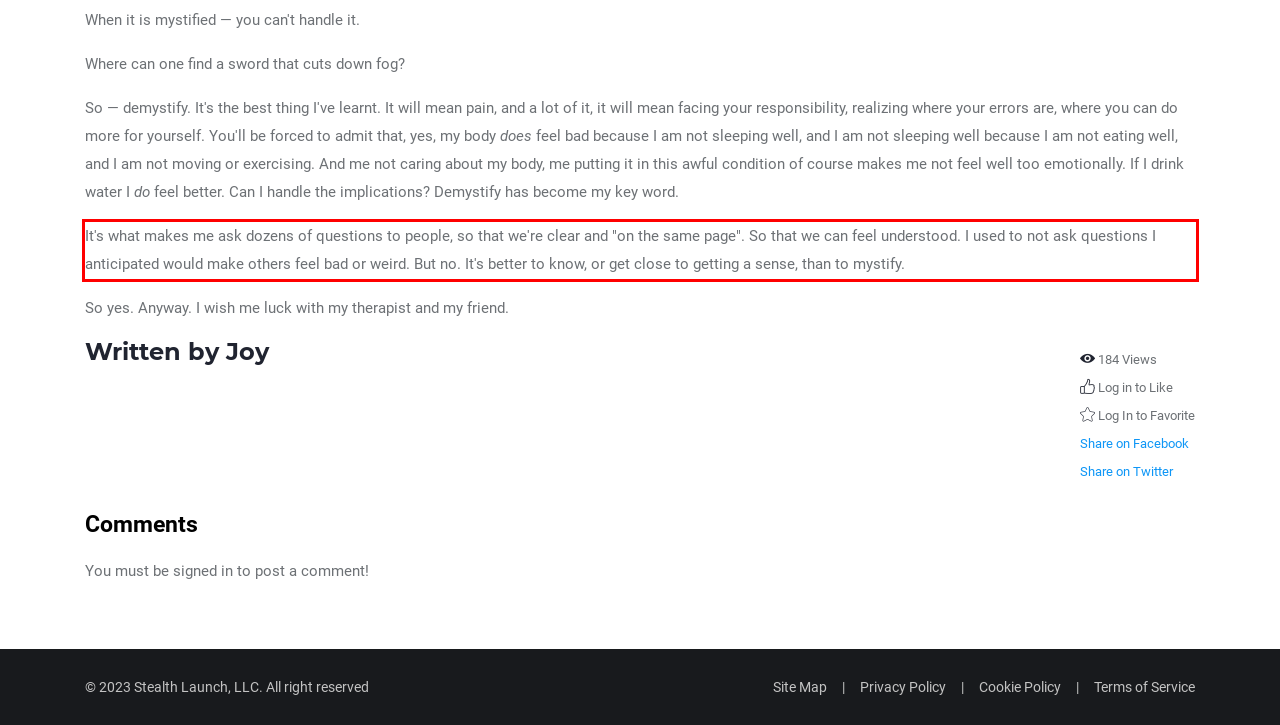By examining the provided screenshot of a webpage, recognize the text within the red bounding box and generate its text content.

It's what makes me ask dozens of questions to people, so that we're clear and "on the same page". So that we can feel understood. I used to not ask questions I anticipated would make others feel bad or weird. But no. It's better to know, or get close to getting a sense, than to mystify.